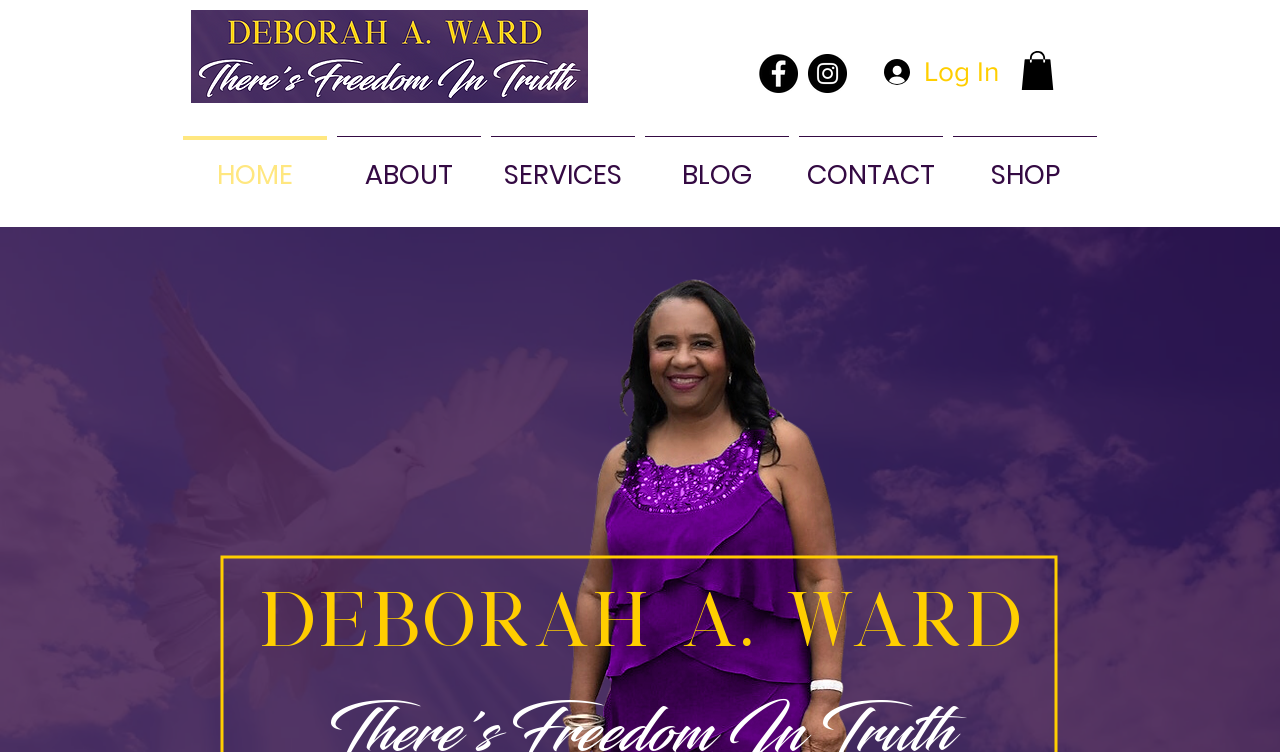Provide a single word or phrase to answer the given question: 
What is the purpose of the 'Log In' button?

To log in to the website